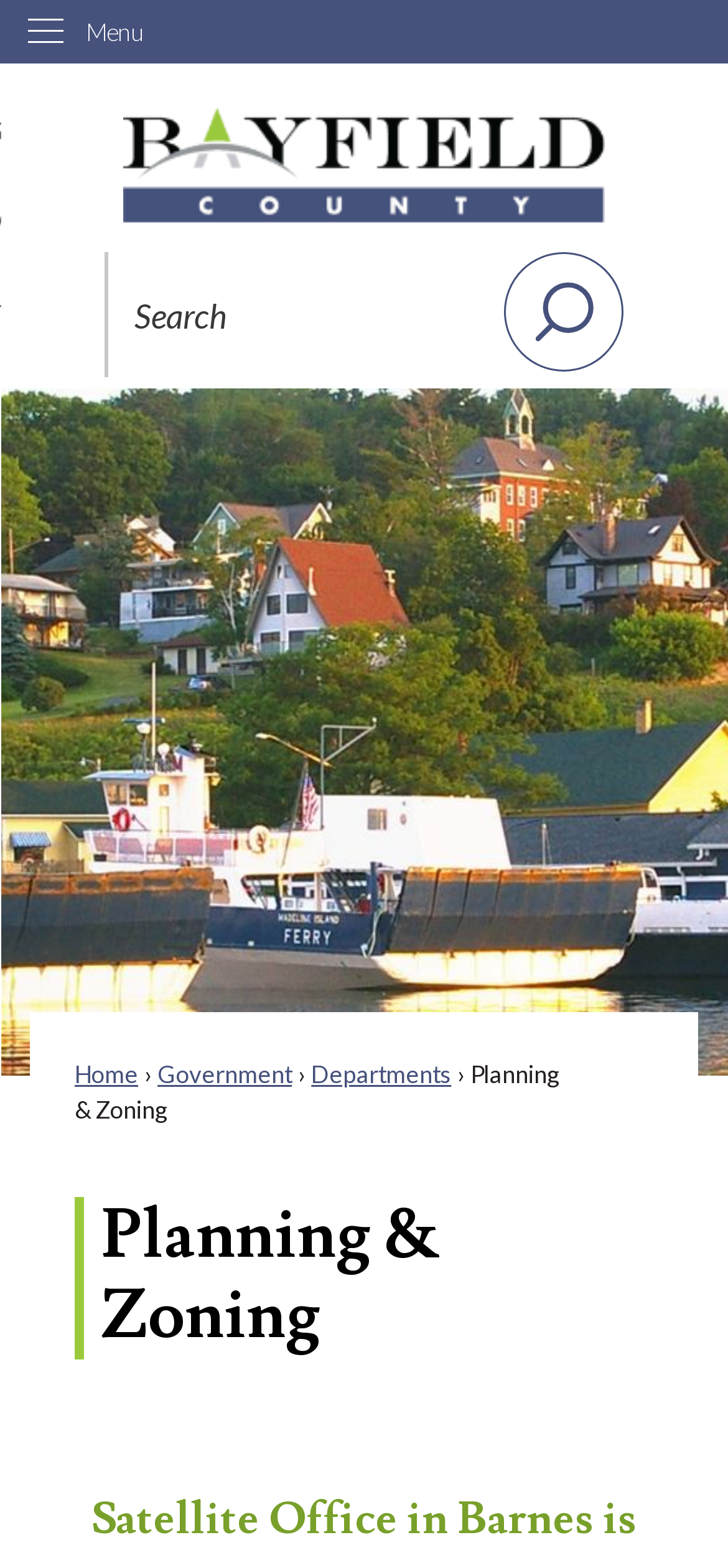Find and provide the bounding box coordinates for the UI element described here: "parent_node: Search". The coordinates should be given as four float numbers between 0 and 1: [left, top, right, bottom].

[0.692, 0.161, 0.856, 0.237]